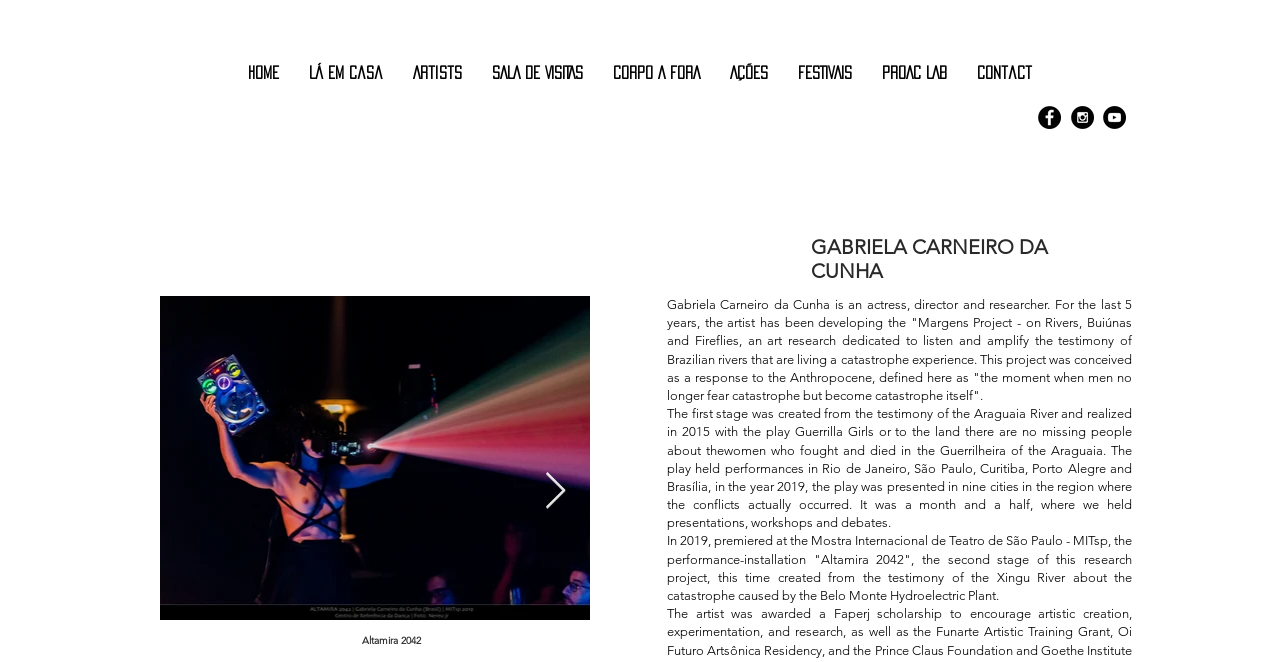Find the bounding box coordinates of the clickable area required to complete the following action: "Go to Artists".

[0.311, 0.059, 0.373, 0.16]